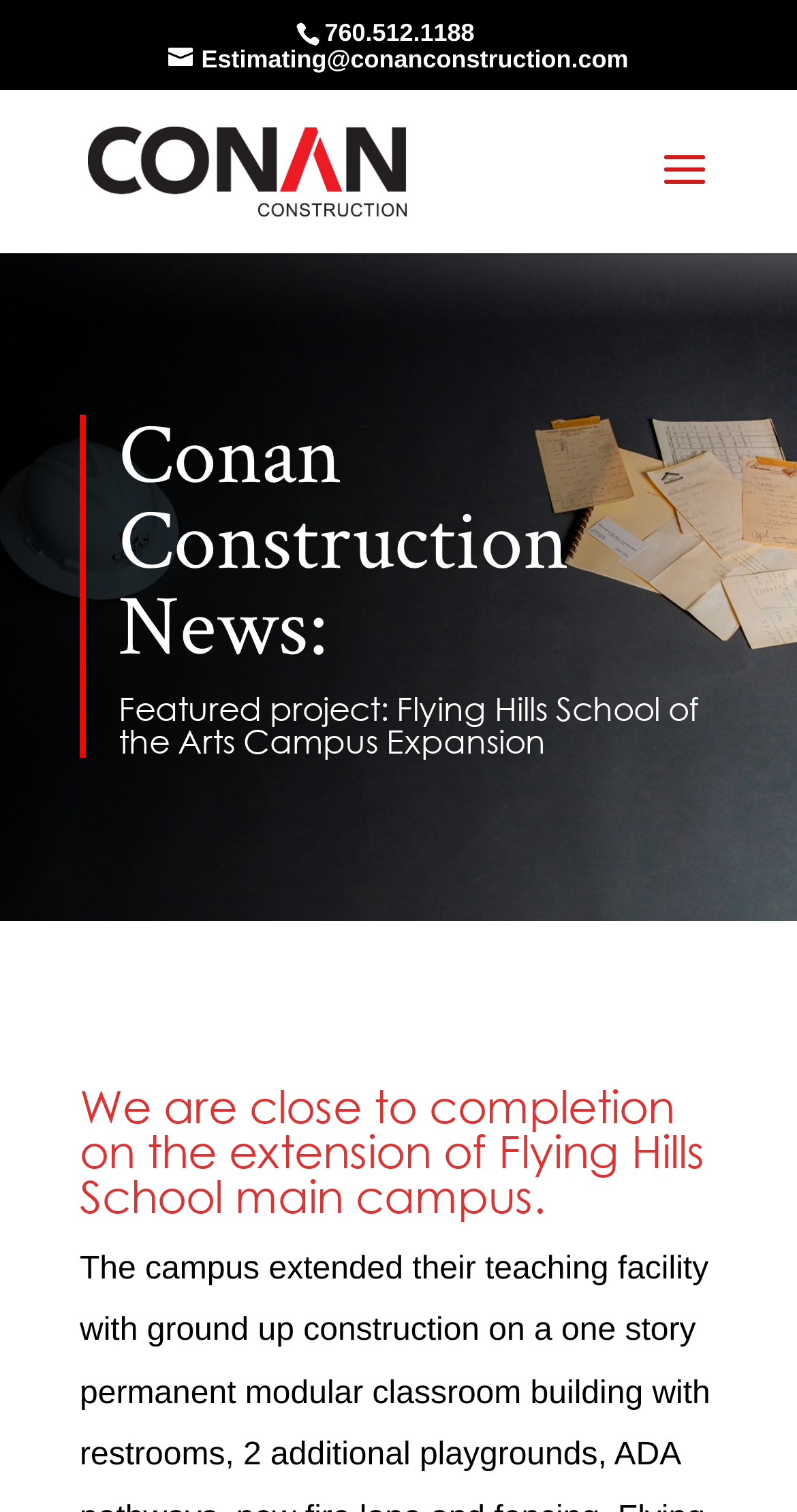Please respond to the question using a single word or phrase:
What is the phone number on the webpage?

760.512.1188